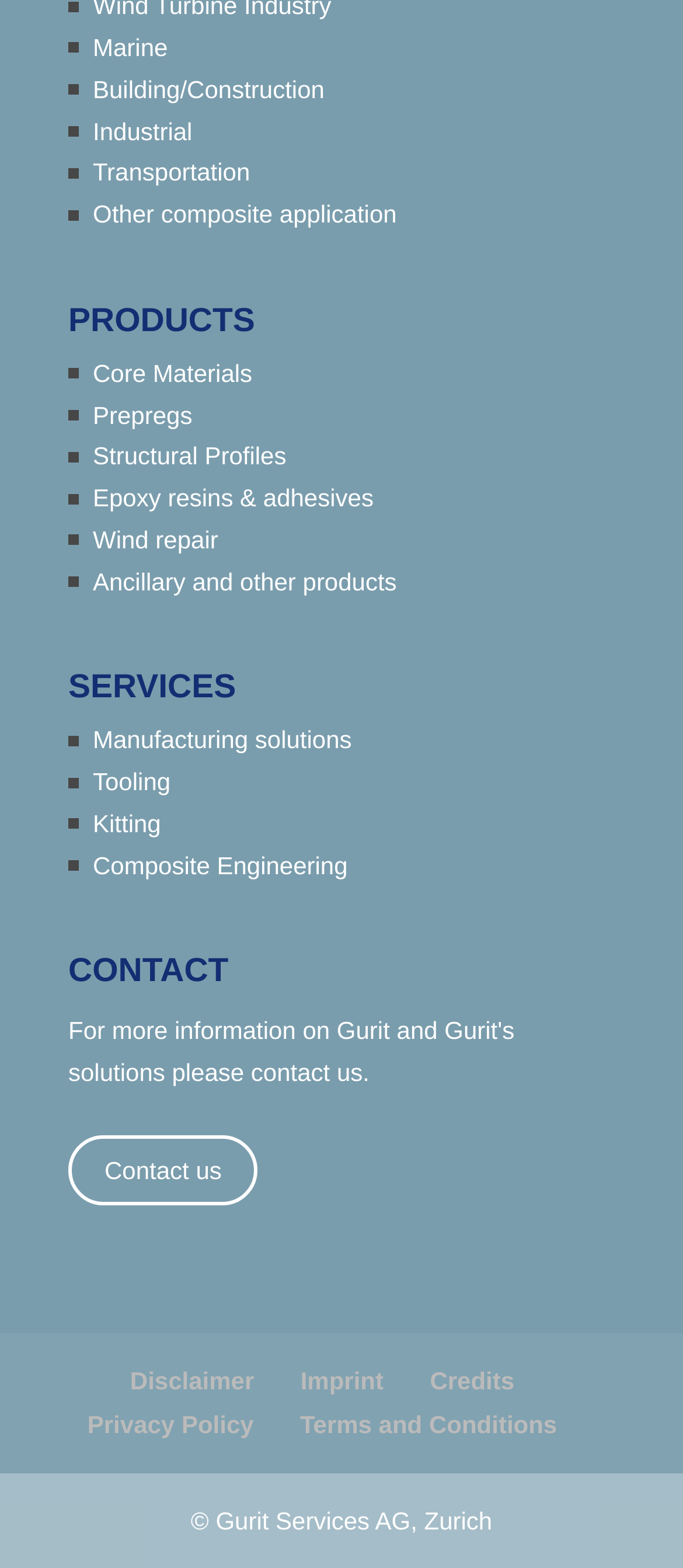Answer with a single word or phrase: 
What are the types of applications for the company's products?

Marine, Building/Construction, etc.